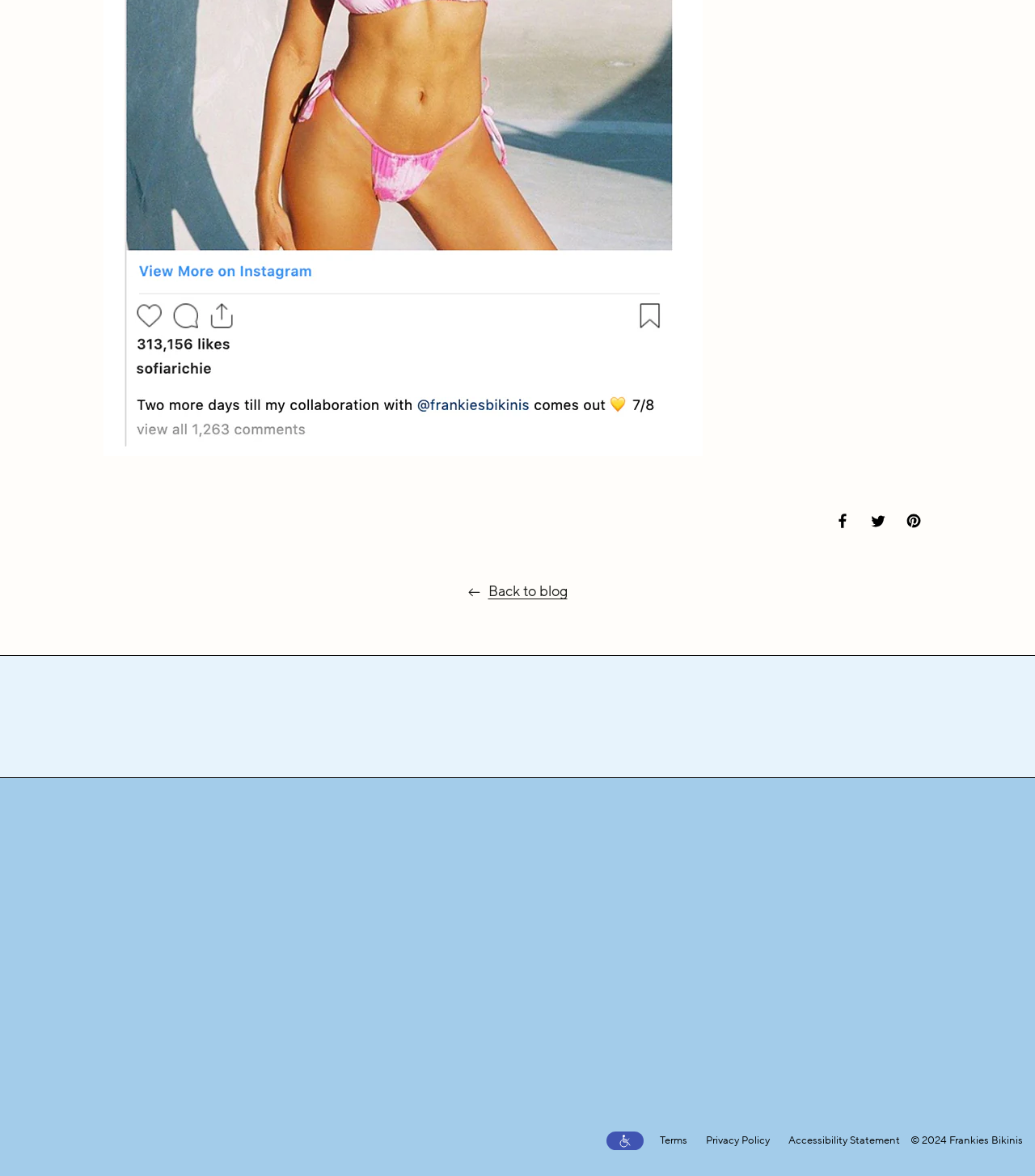Determine the bounding box coordinates of the clickable region to execute the instruction: "View store locations". The coordinates should be four float numbers between 0 and 1, denoted as [left, top, right, bottom].

[0.299, 0.753, 0.365, 0.774]